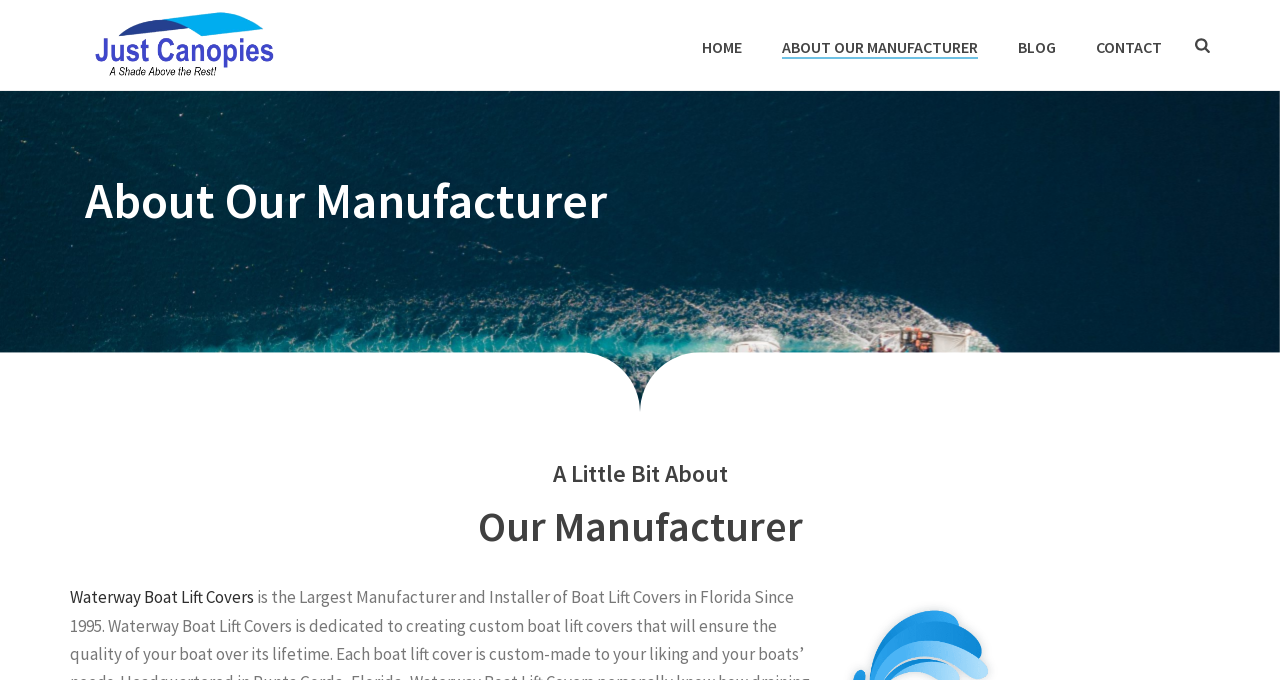Provide a short, one-word or phrase answer to the question below:
What is the slogan of the manufacturer?

A Shade Above the Rest!